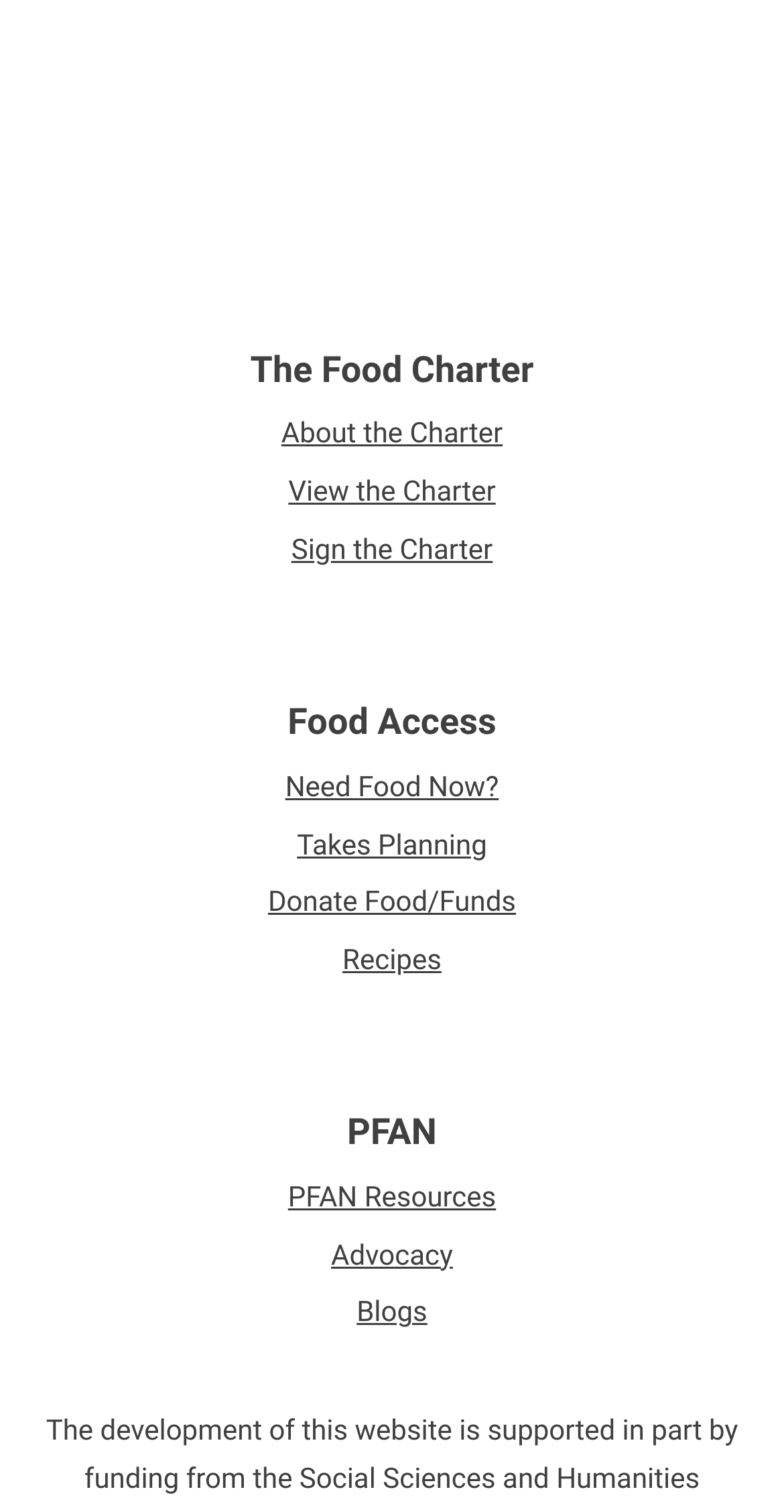What is the name of the media company associated with the logo at the bottom?
Answer the question with a thorough and detailed explanation.

The logo at the bottom of the webpage is associated with Nufas Media, which is likely a media company involved in the development or maintenance of the website.